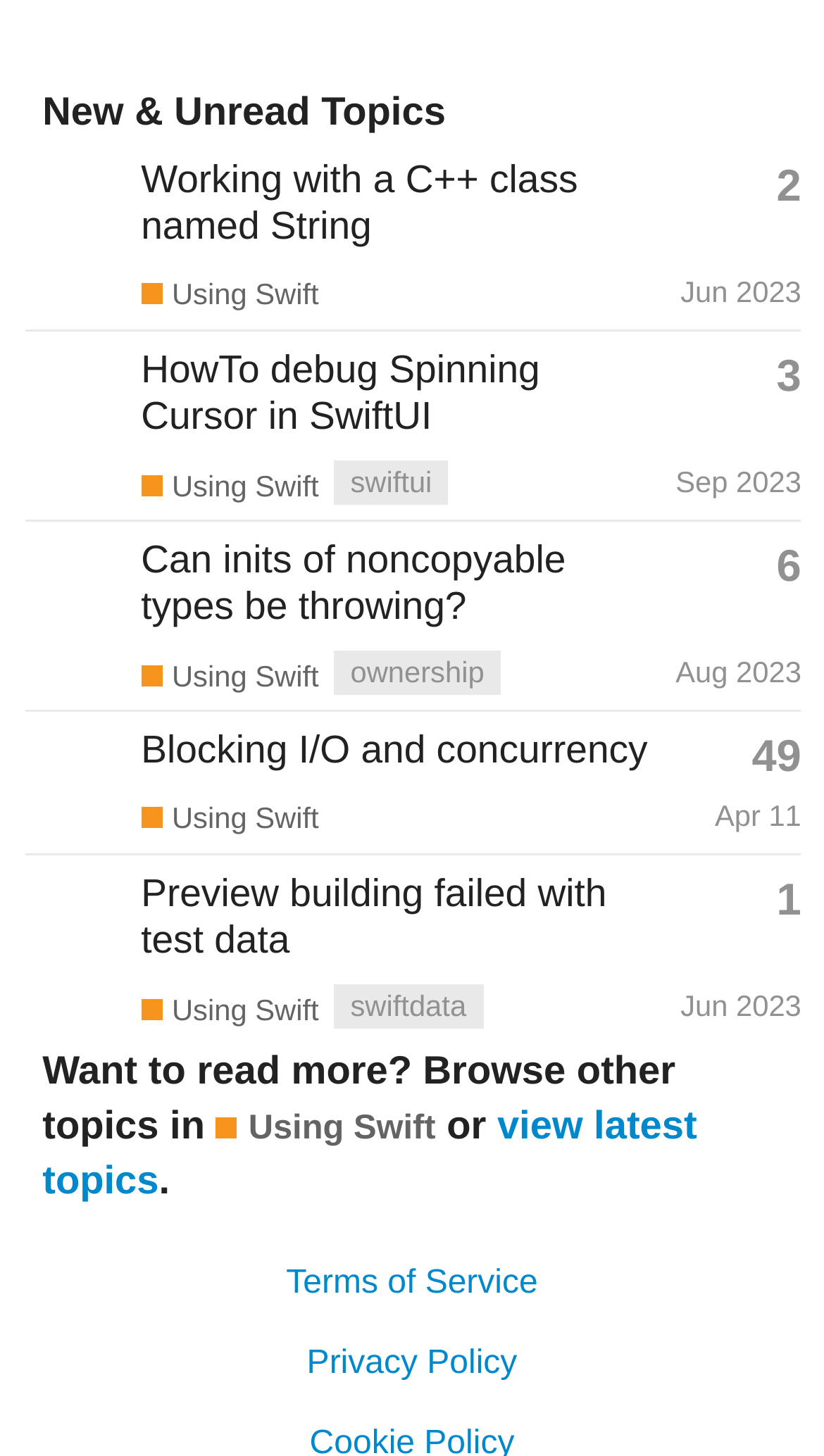Please study the image and answer the question comprehensively:
Who is the author of the first topic?

I looked at the first gridcell element and found the link 'singpolyma's profile, latest poster', which indicates that singpolyma is the author of the first topic.